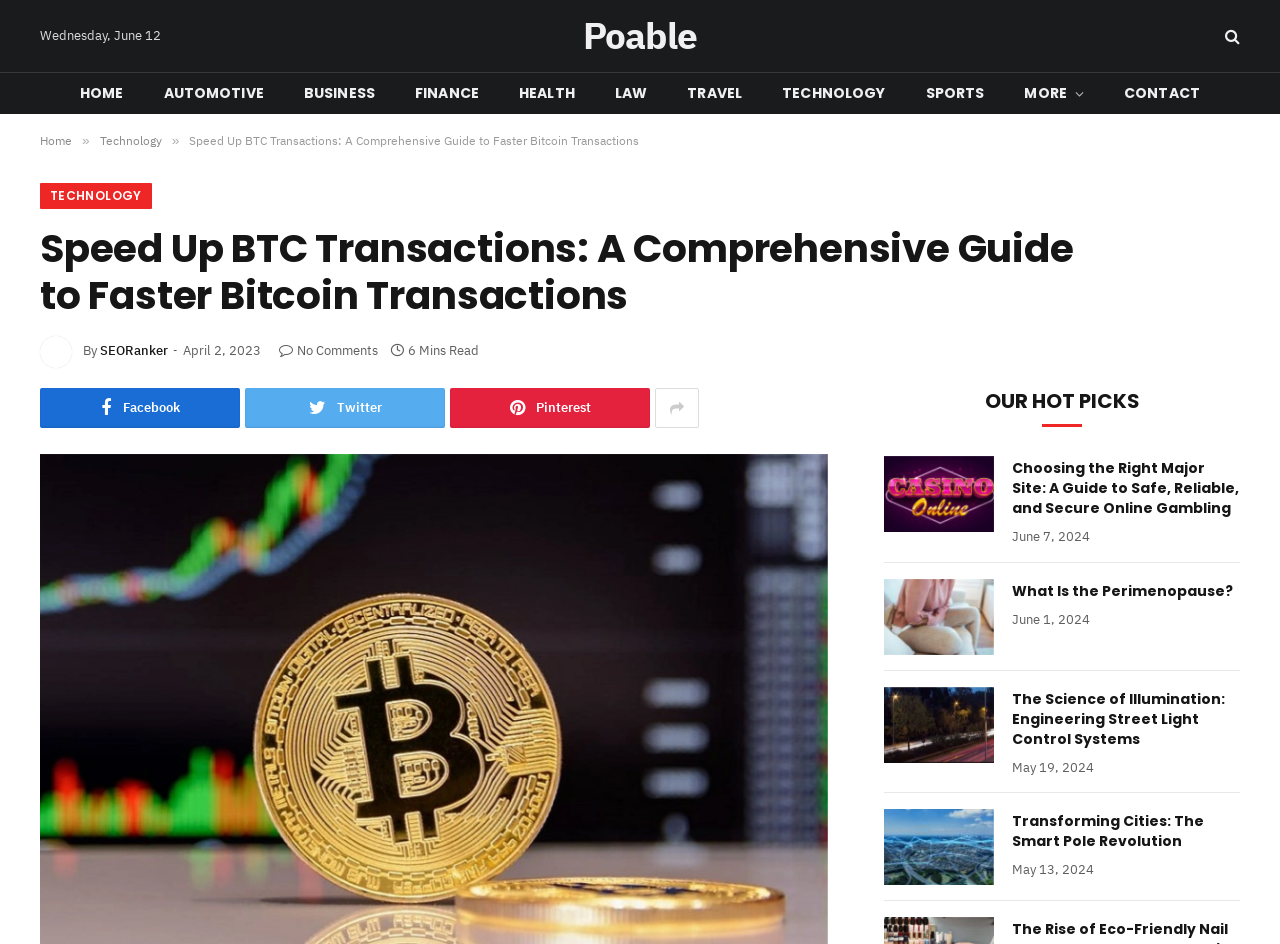Determine the bounding box coordinates of the area to click in order to meet this instruction: "Check the 'OUR HOT PICKS' section".

[0.769, 0.412, 0.89, 0.437]